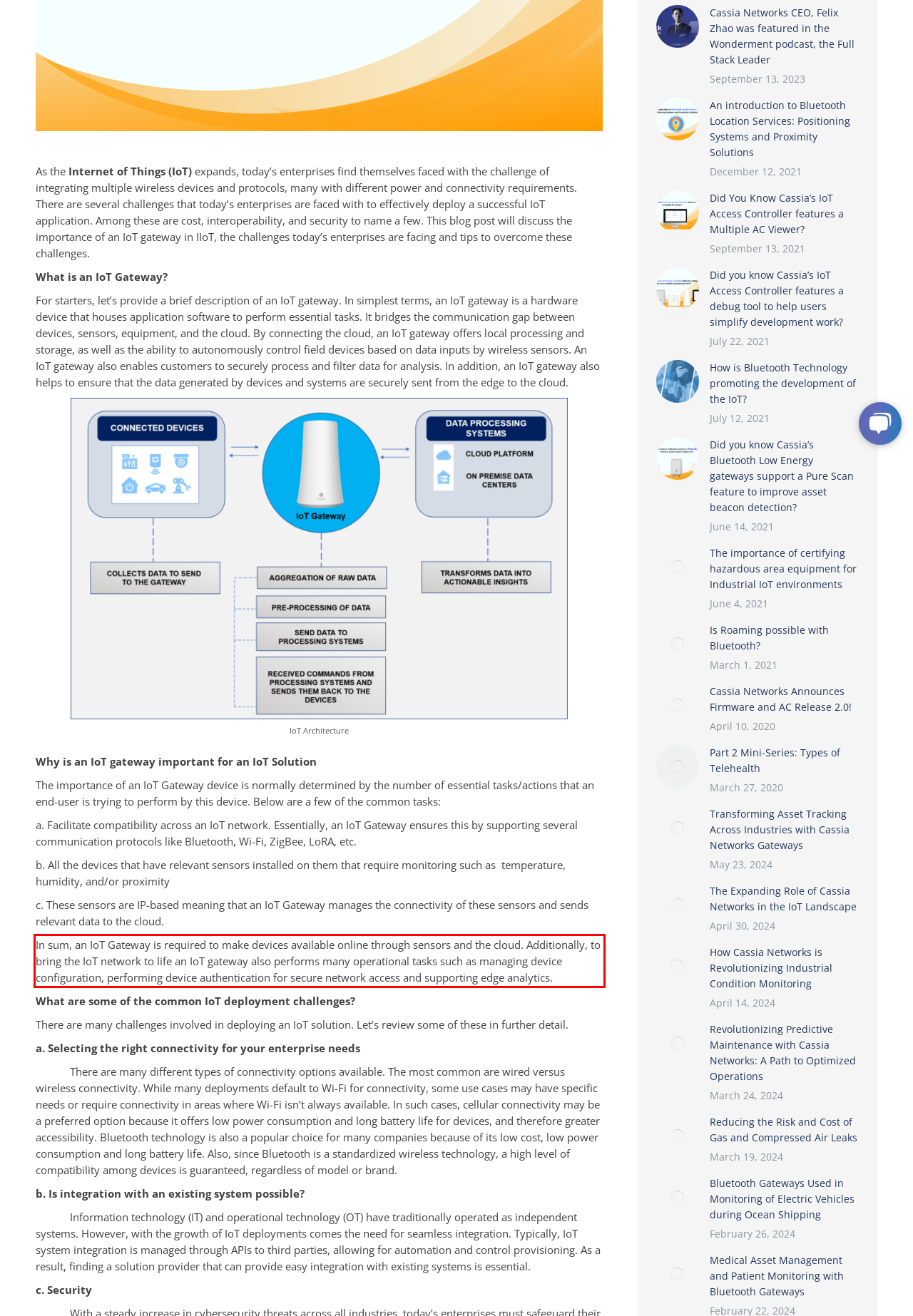Perform OCR on the text inside the red-bordered box in the provided screenshot and output the content.

In sum, an IoT Gateway is required to make devices available online through sensors and the cloud. Additionally, to bring the IoT network to life an IoT gateway also performs many operational tasks such as managing device configuration, performing device authentication for secure network access and supporting edge analytics.